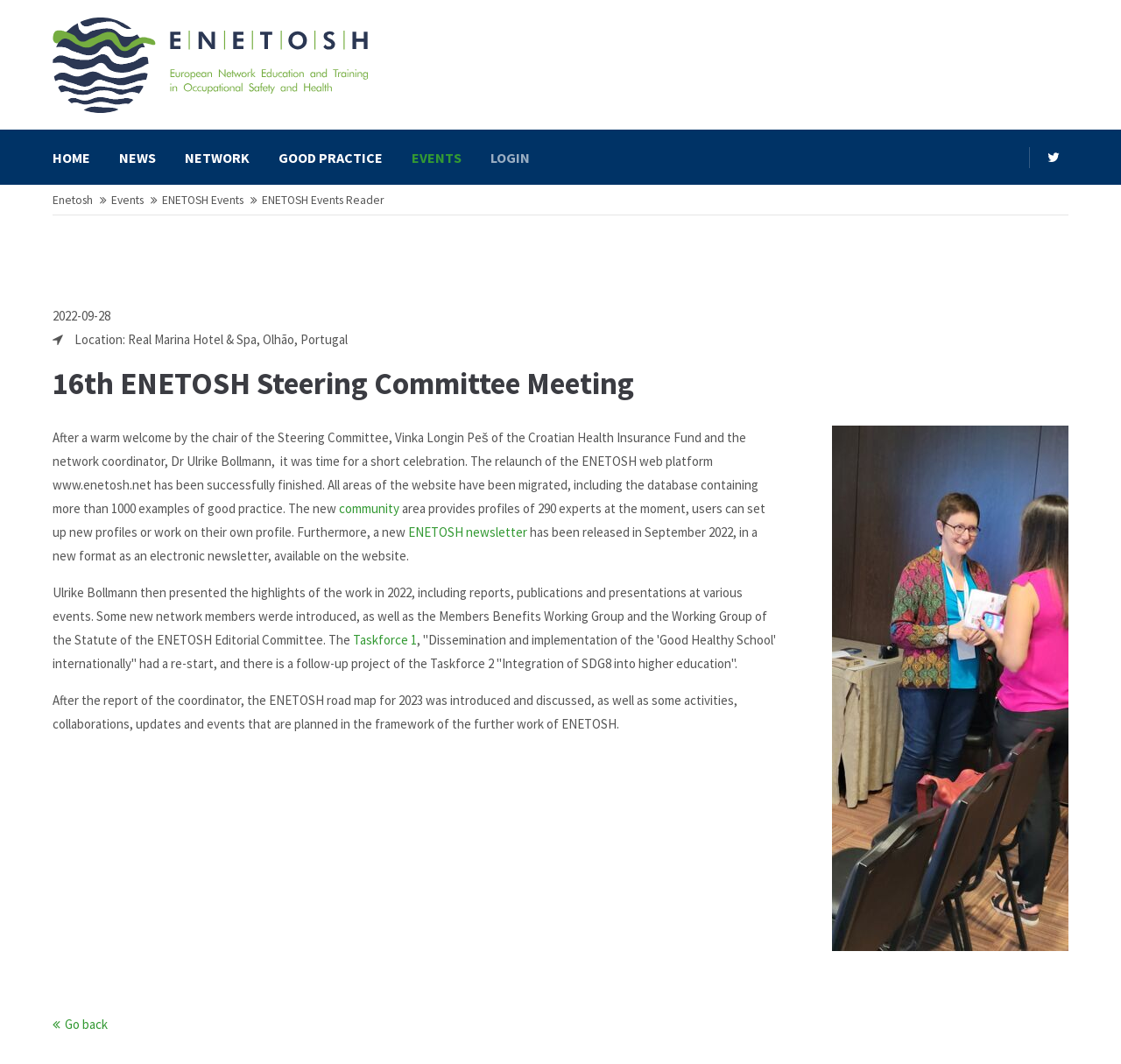Determine the bounding box coordinates for the element that should be clicked to follow this instruction: "view events". The coordinates should be given as four float numbers between 0 and 1, in the format [left, top, right, bottom].

[0.367, 0.123, 0.412, 0.173]